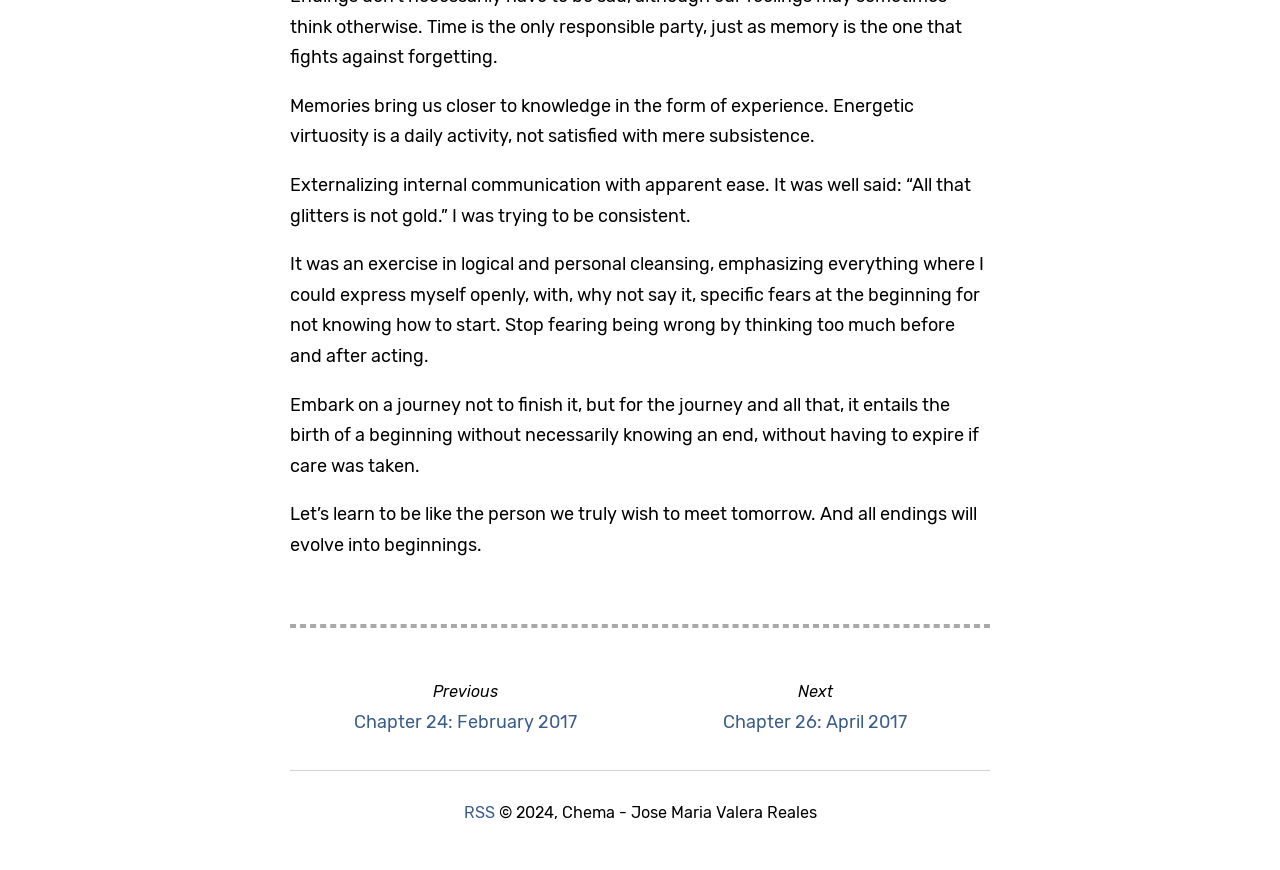Refer to the image and answer the question with as much detail as possible: What is the purpose of the horizontal separator?

The horizontal separator is likely used to divide the main content from the navigation links and footer information. It provides a visual cue to the reader, indicating a separation between the different sections of the page.